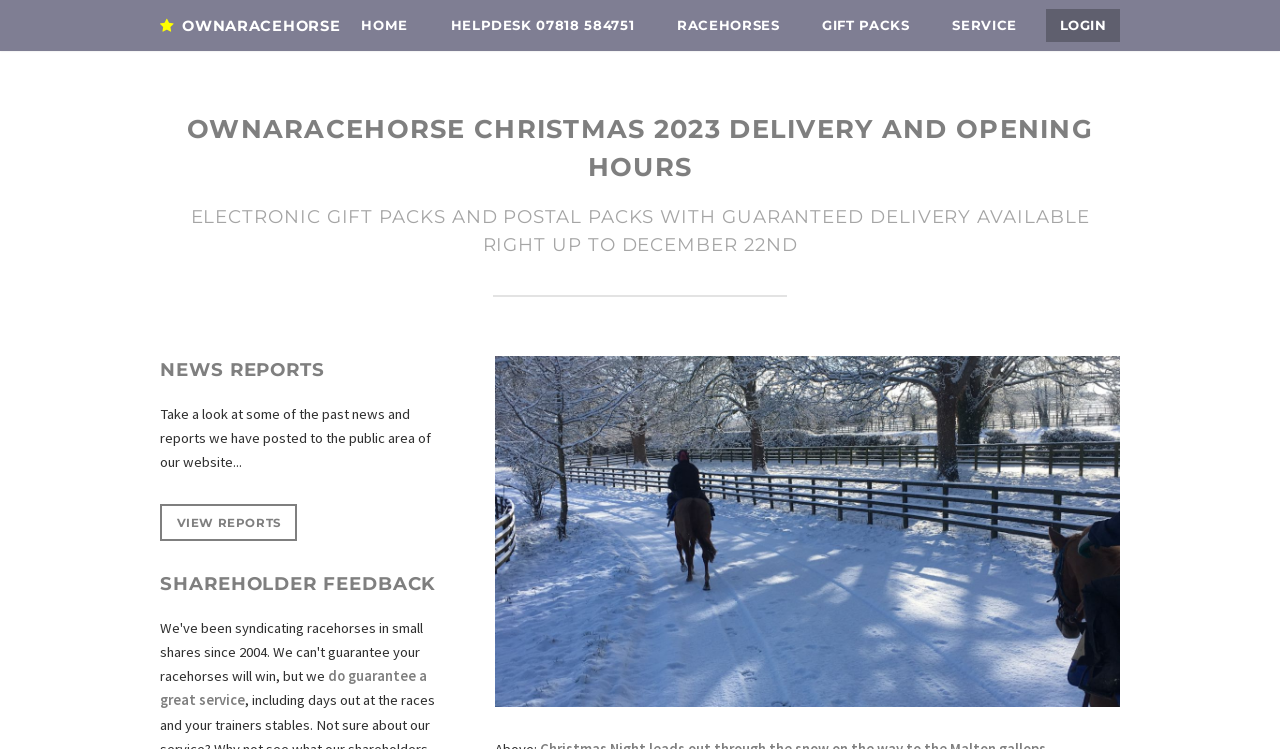Find the bounding box coordinates of the clickable element required to execute the following instruction: "Read the NEWS REPORTS". Provide the coordinates as four float numbers between 0 and 1, i.e., [left, top, right, bottom].

[0.125, 0.475, 0.352, 0.512]